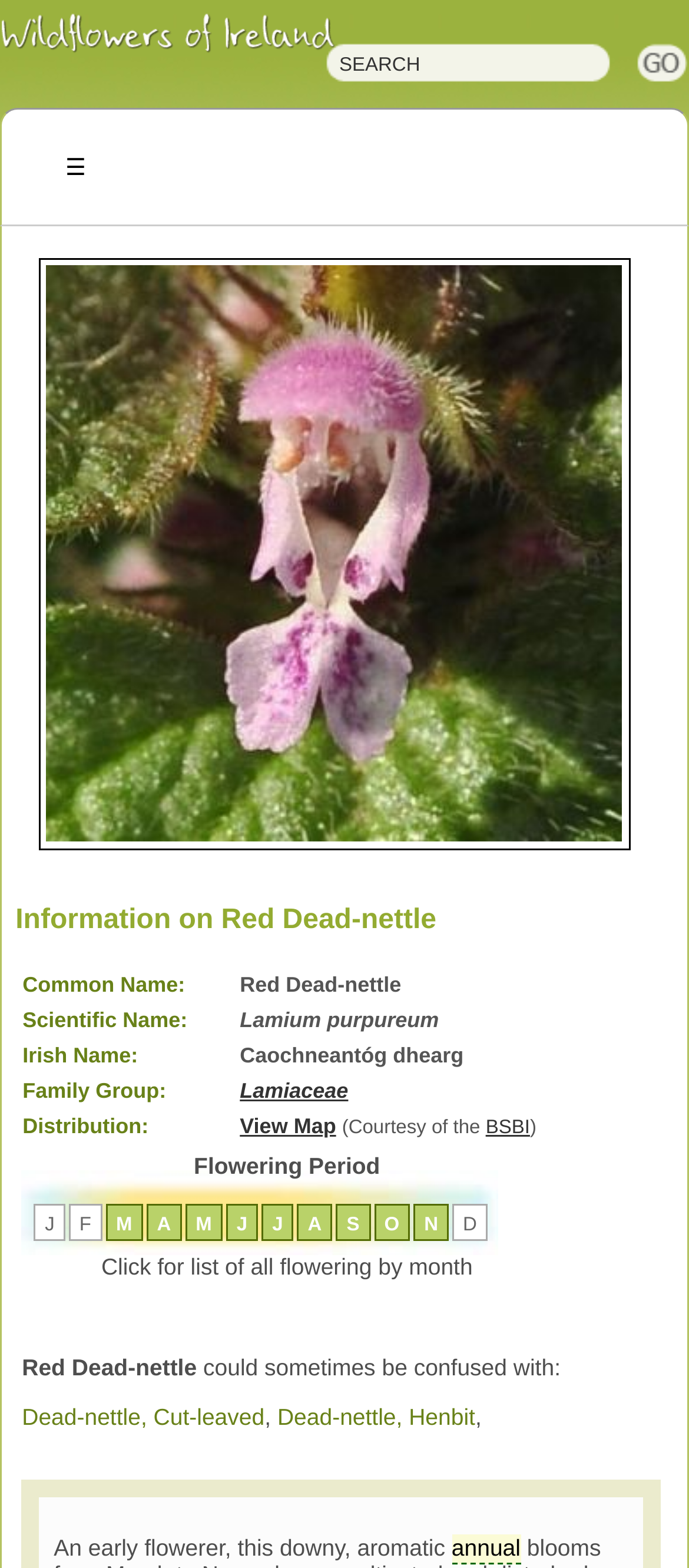Please identify the bounding box coordinates of the element's region that should be clicked to execute the following instruction: "View the distribution map". The bounding box coordinates must be four float numbers between 0 and 1, i.e., [left, top, right, bottom].

[0.348, 0.711, 0.488, 0.726]